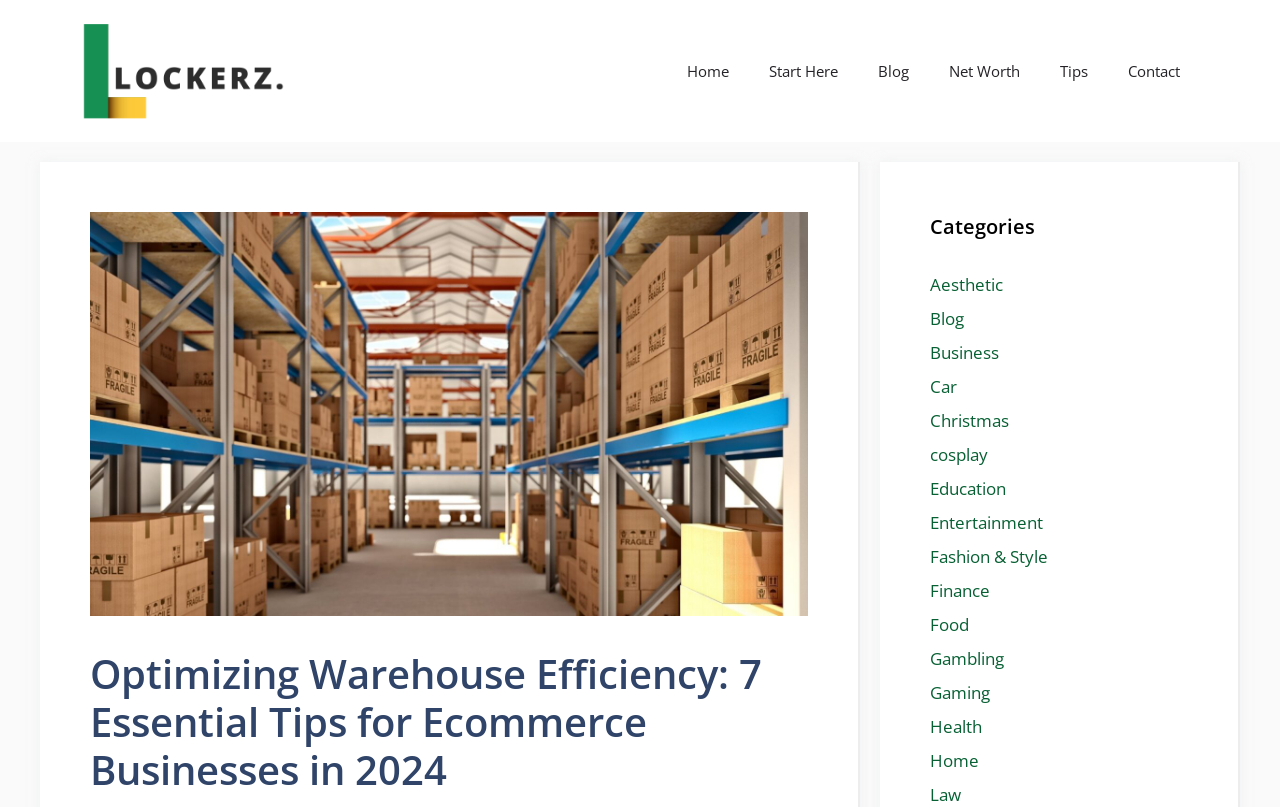Find the bounding box coordinates for the element described here: "Fashion & Style".

[0.727, 0.676, 0.819, 0.704]